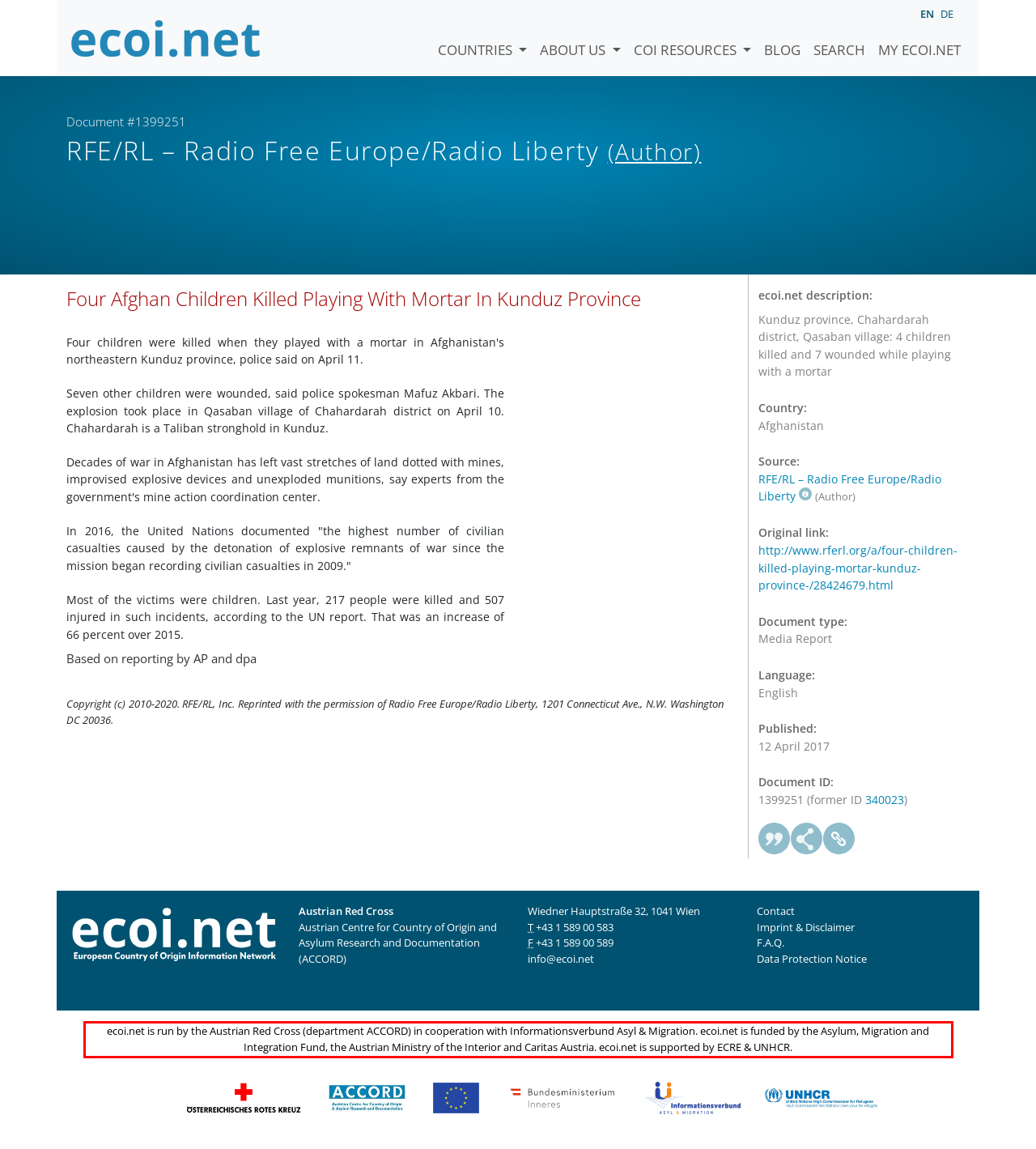In the screenshot of the webpage, find the red bounding box and perform OCR to obtain the text content restricted within this red bounding box.

ecoi.net is run by the Austrian Red Cross (department ACCORD) in cooperation with Informationsverbund Asyl & Migration. ecoi.net is funded by the Asylum, Migration and Integration Fund, the Austrian Ministry of the Interior and Caritas Austria. ecoi.net is supported by ECRE & UNHCR.